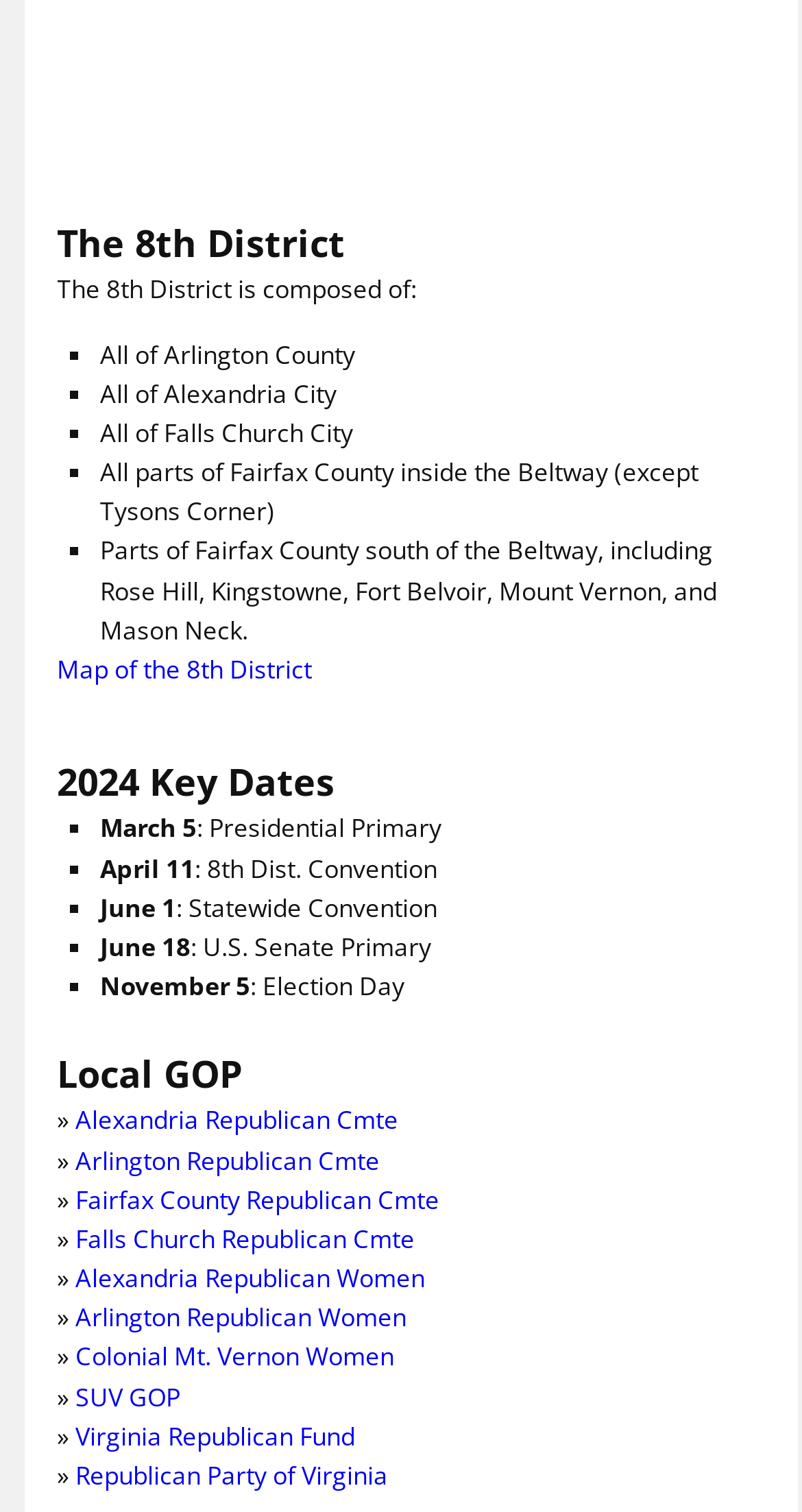Locate the bounding box for the described UI element: "Map of the 8th District". Ensure the coordinates are four float numbers between 0 and 1, formatted as [left, top, right, bottom].

[0.071, 0.431, 0.389, 0.454]